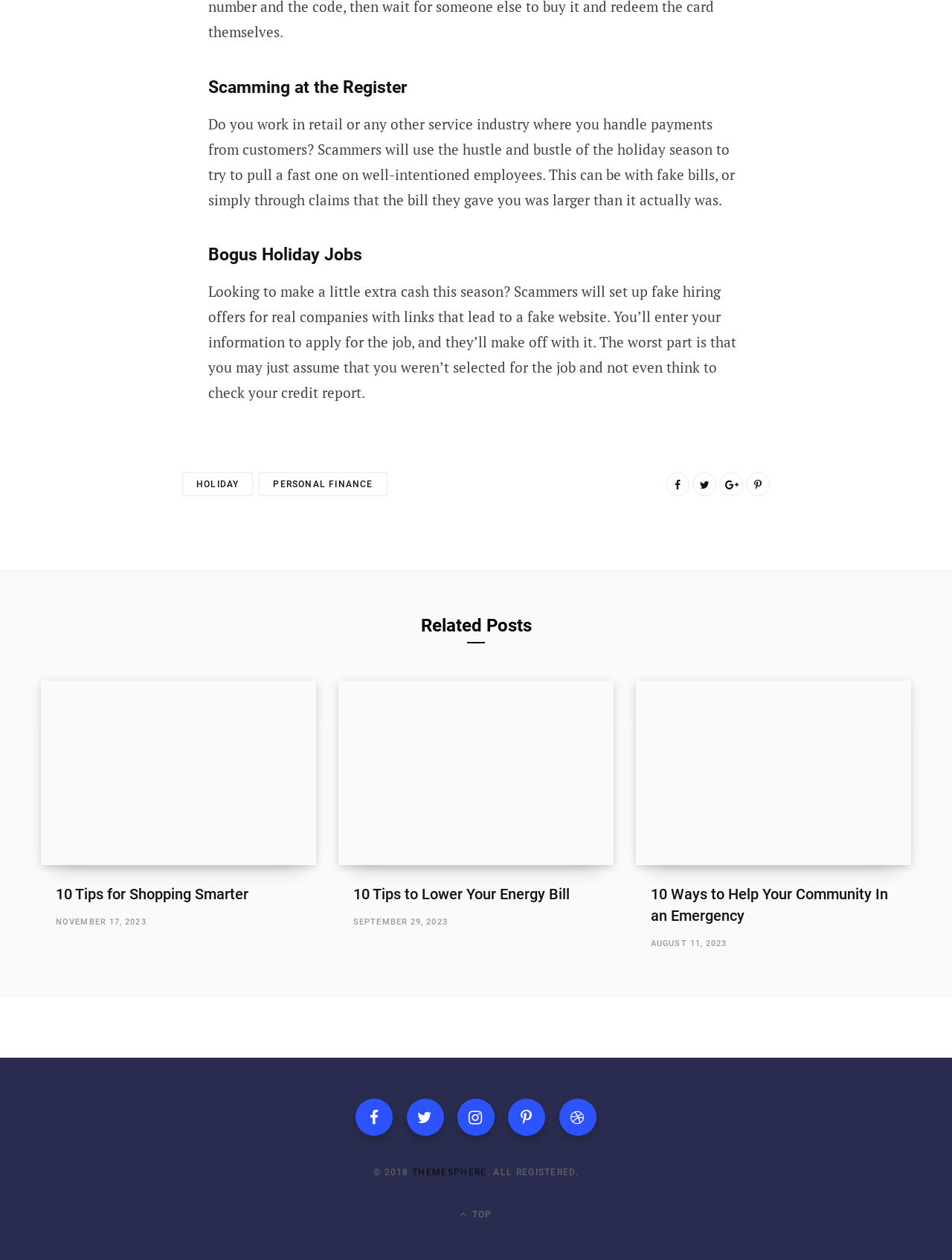What is the topic of the first related post?
Please answer the question with a detailed response using the information from the screenshot.

I looked at the first article element under the 'Related Posts' heading and found the link text '10 Tips for Shopping Smarter', which indicates the topic of the first related post.